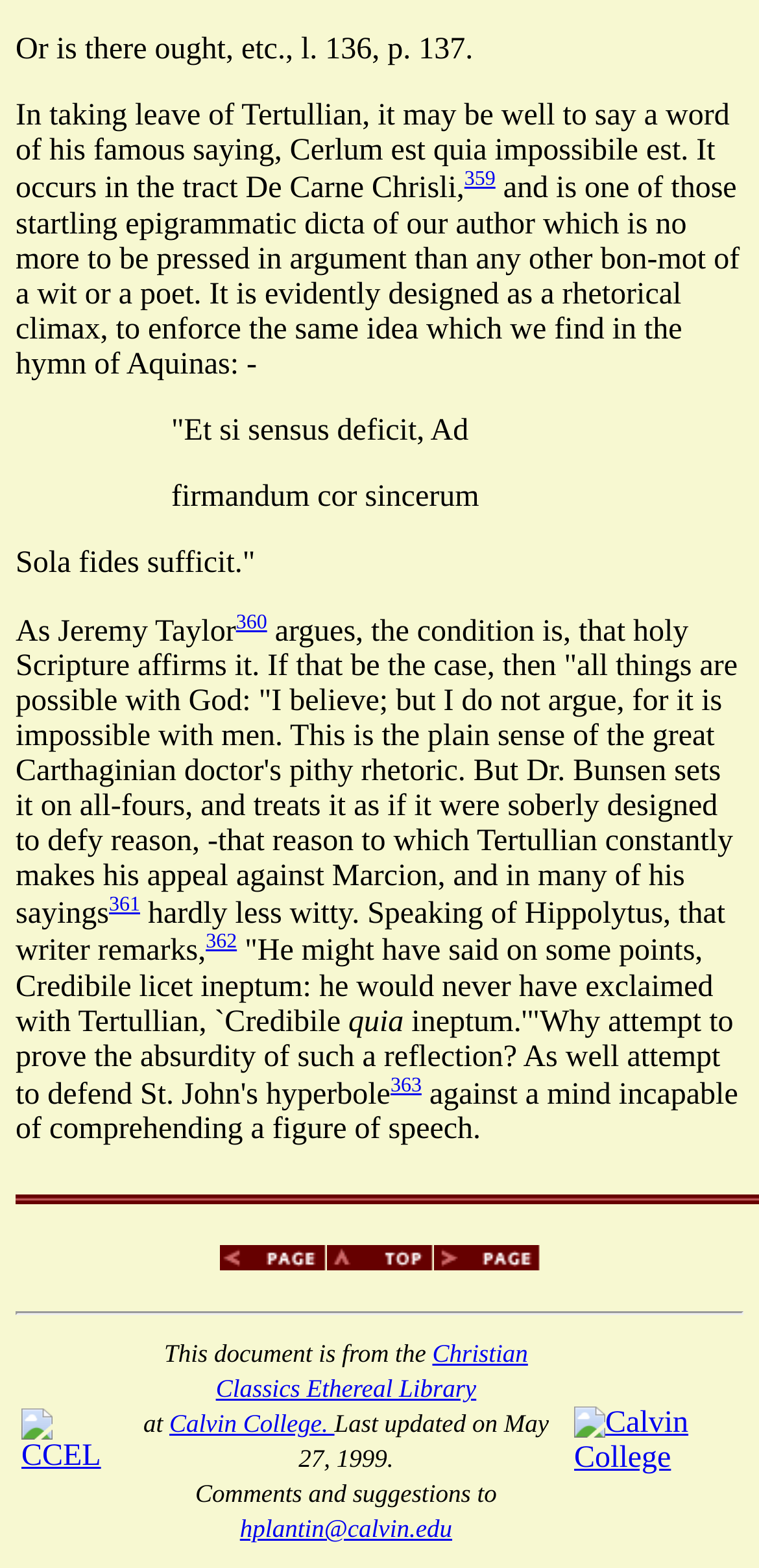What is the author discussing in this passage?
Please look at the screenshot and answer using one word or phrase.

Tertullian